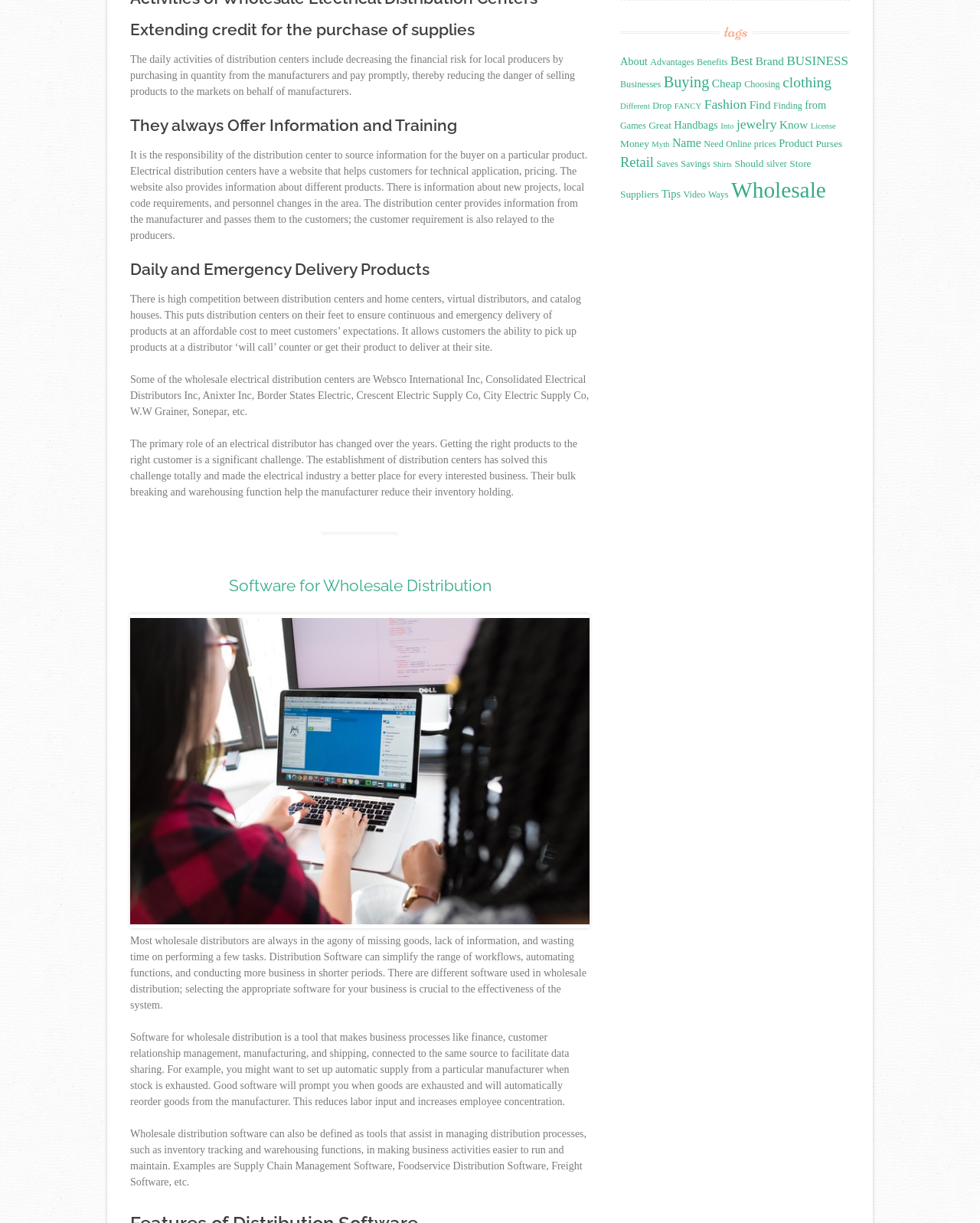Determine the bounding box for the UI element that matches this description: "Product".

[0.795, 0.112, 0.83, 0.122]